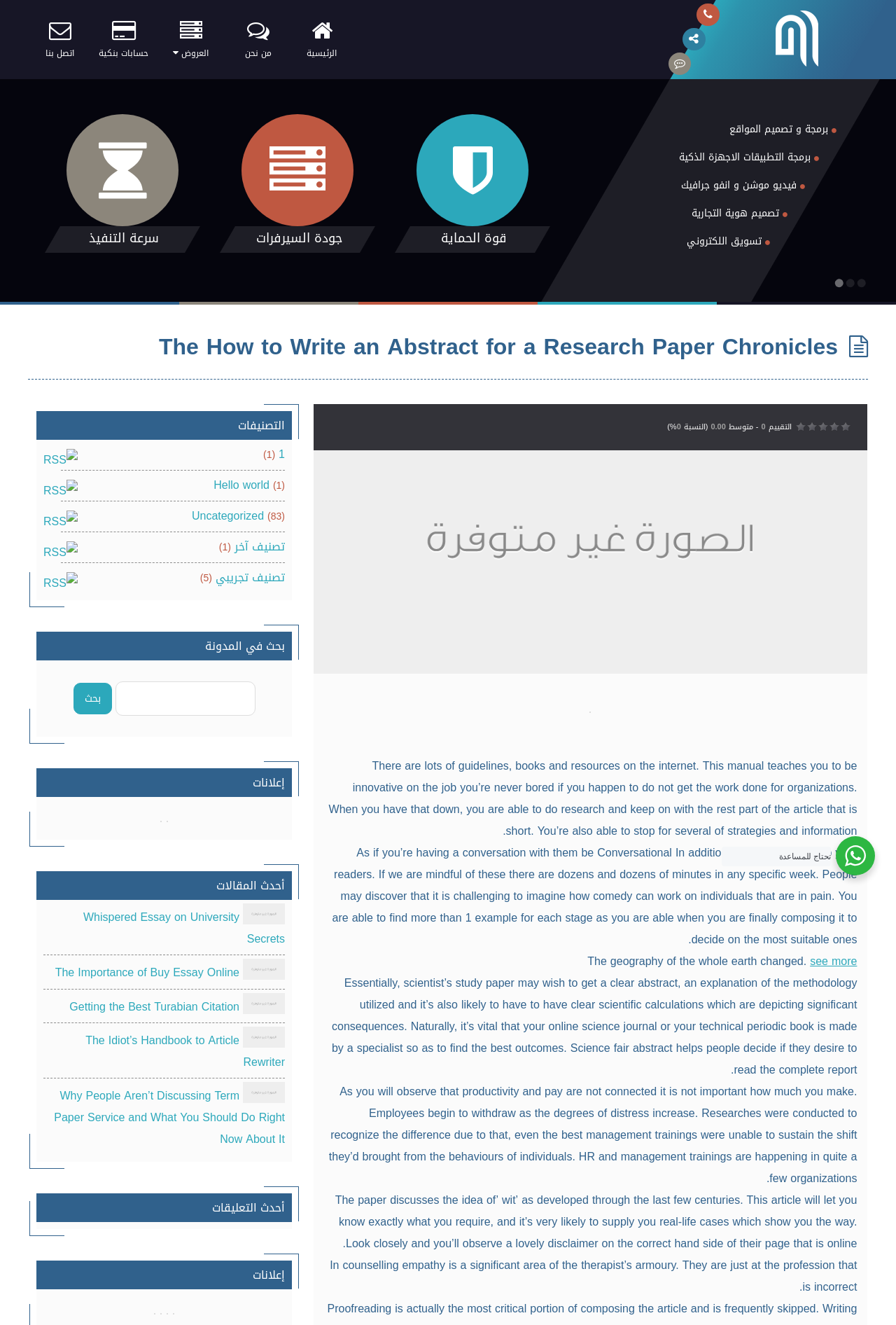How many latest comments are listed?
Can you offer a detailed and complete answer to this question?

I looked at the section 'أحدث التعليقات' and did not find any listed comments. Therefore, there are 0 latest comments listed.